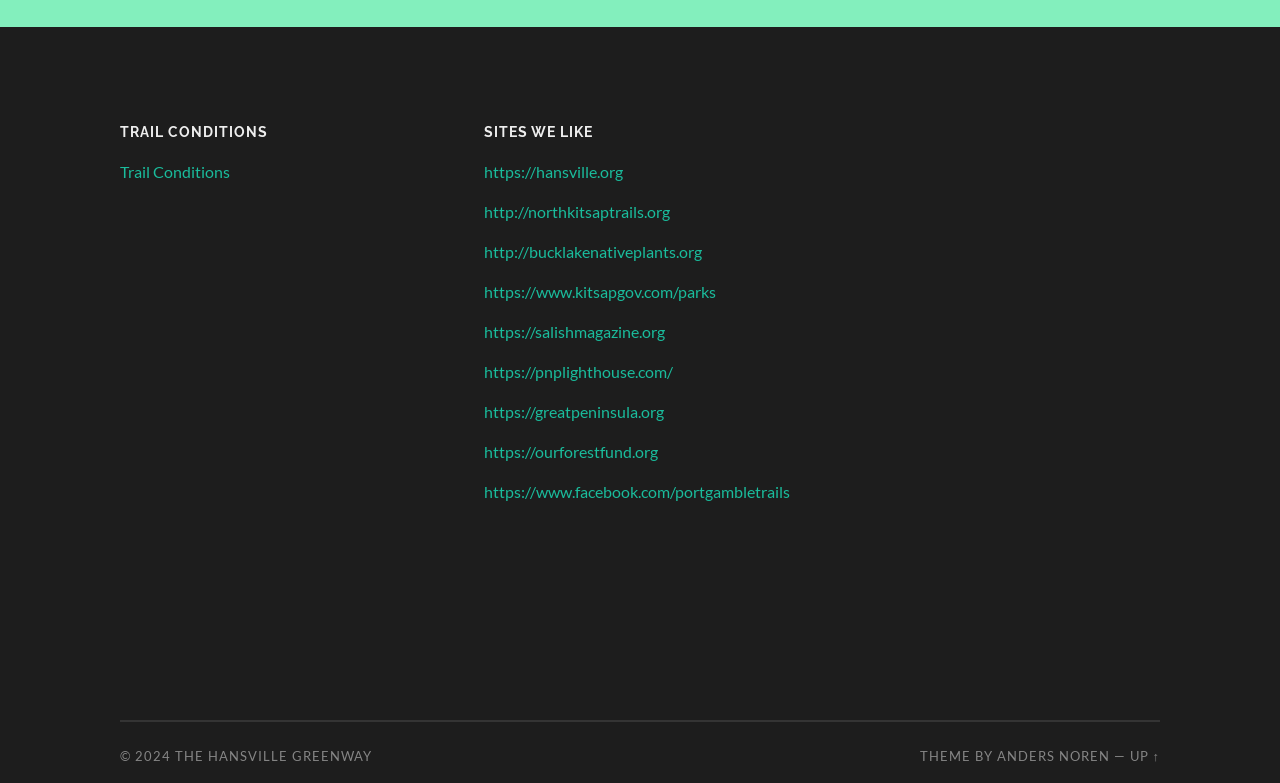What is the first trail condition link?
Use the image to answer the question with a single word or phrase.

Trail Conditions